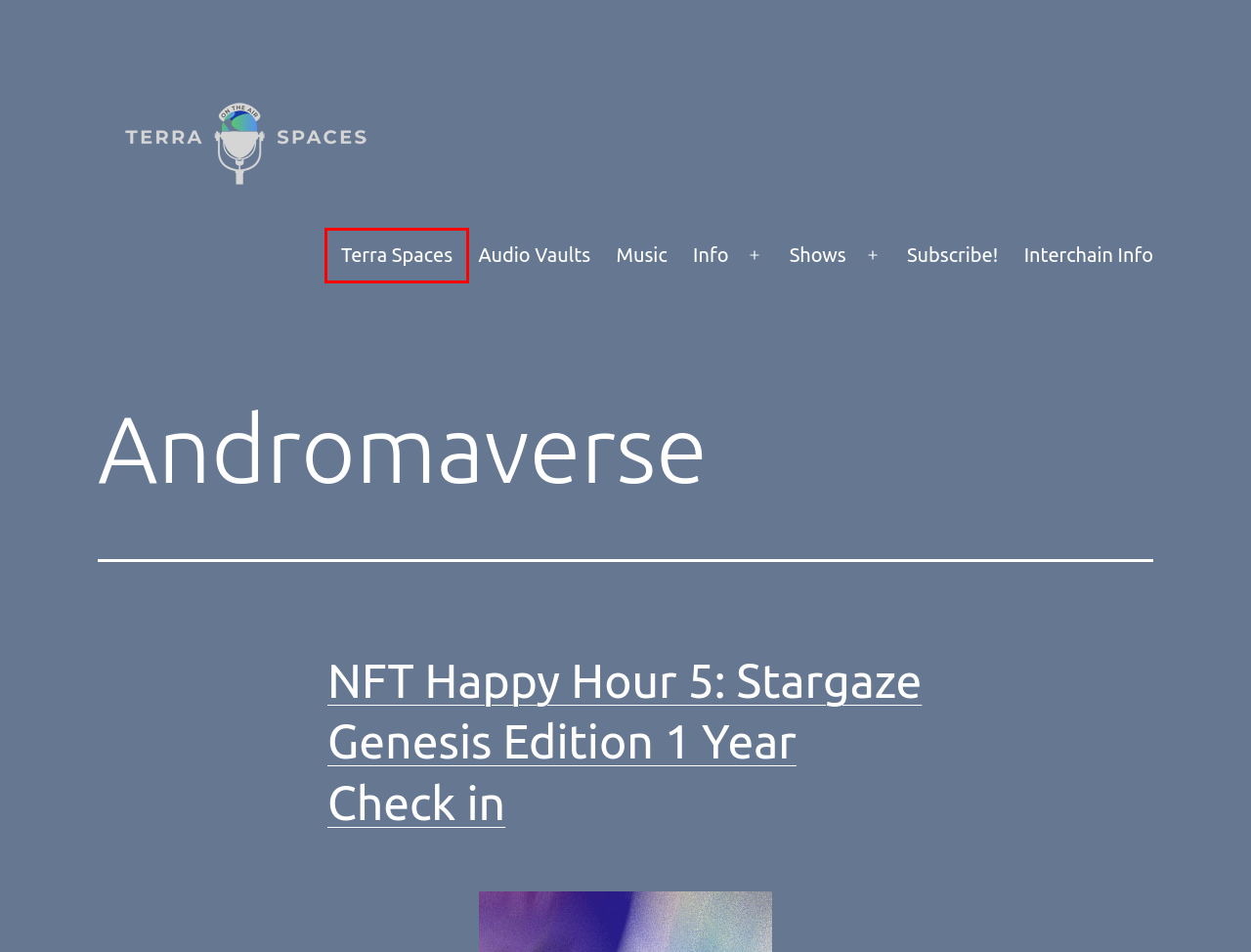Look at the screenshot of a webpage with a red bounding box and select the webpage description that best corresponds to the new page after clicking the element in the red box. Here are the options:
A. Terra Money – TerraSpaces
B. The Ether – TerraSpaces
C. Subscribe to TerraSpaces – TerraSpaces
D. Donate – TerraSpaces
E. Imagine… – TerraSpaces
F. TerraSpaces – Crypto Audio Vaults archiving discussions focused on Terra, the Cosmos, and beyond!
G. Crypto Audio Vaults – TerraSpaces
H. All Content – TerraSpaces

A